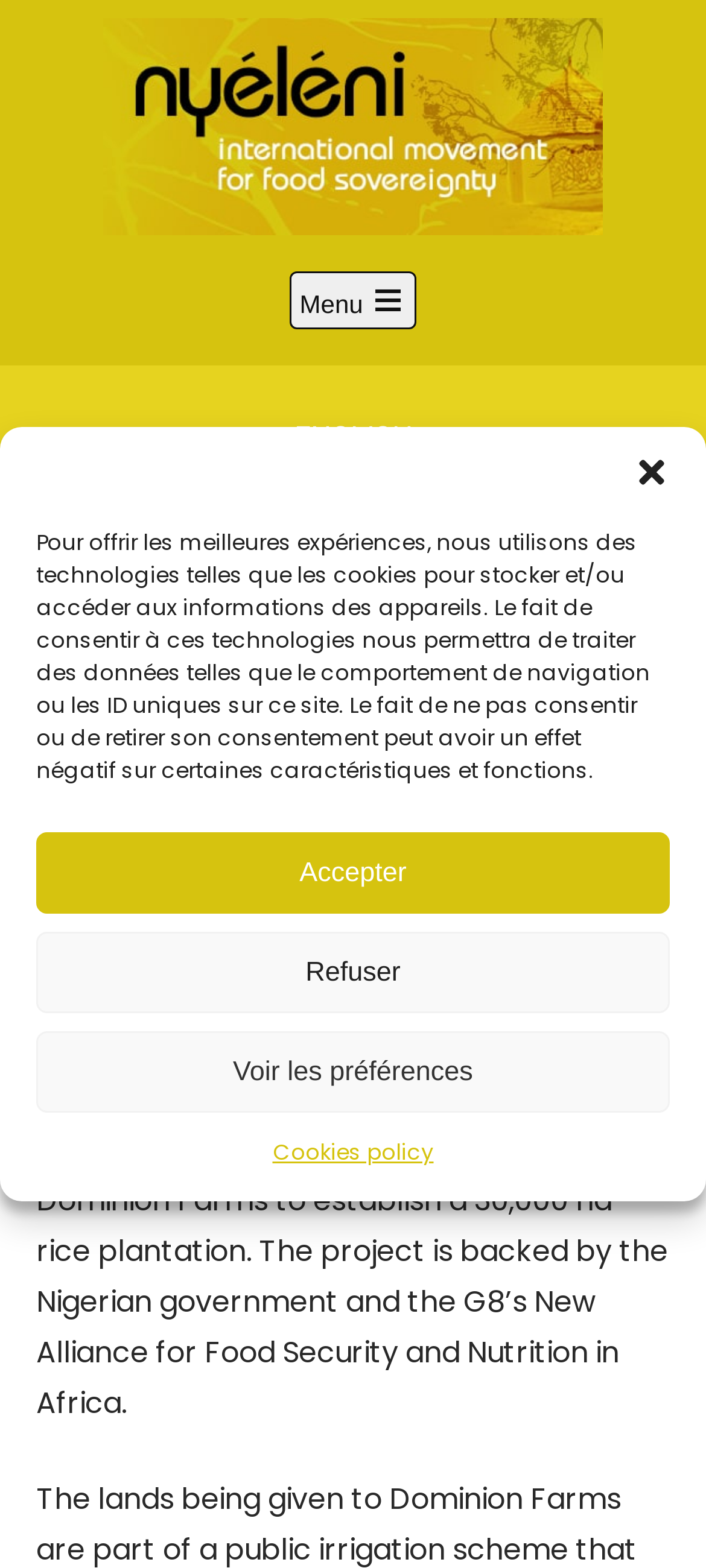What is the size of the rice plantation being established by Dominion Farms?
Using the image provided, answer with just one word or phrase.

30,000 ha